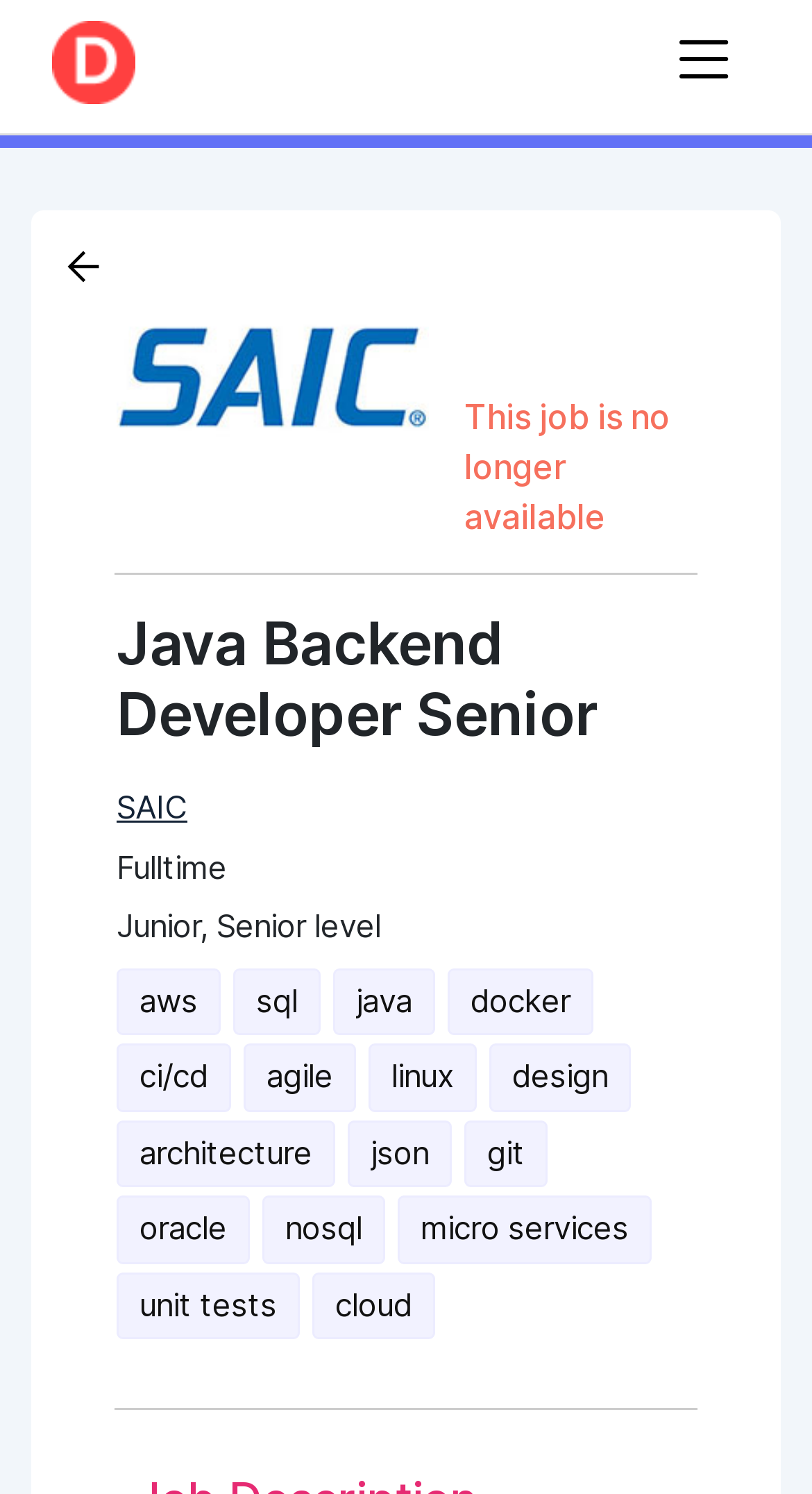Provide a one-word or brief phrase answer to the question:
What is the company logo displayed on the webpage?

SAIC logo